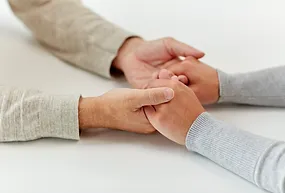Explain the image in detail, mentioning the main subjects and background elements.

The image depicts a poignant moment of connection, showing two hands gently clasping each other. One hand appears to be that of an adult, potentially providing reassurance and support, while the other hand belongs to a child or individual seeking comfort. The soft, muted colors of their clothing contrast against a plain, light background, emphasizing the intimacy and warmth of the gesture. This visual representation beautifully aligns with the overarching theme of healing and support found in the context of perinatal bereavement services, highlighting the importance of companionship during times of grief.